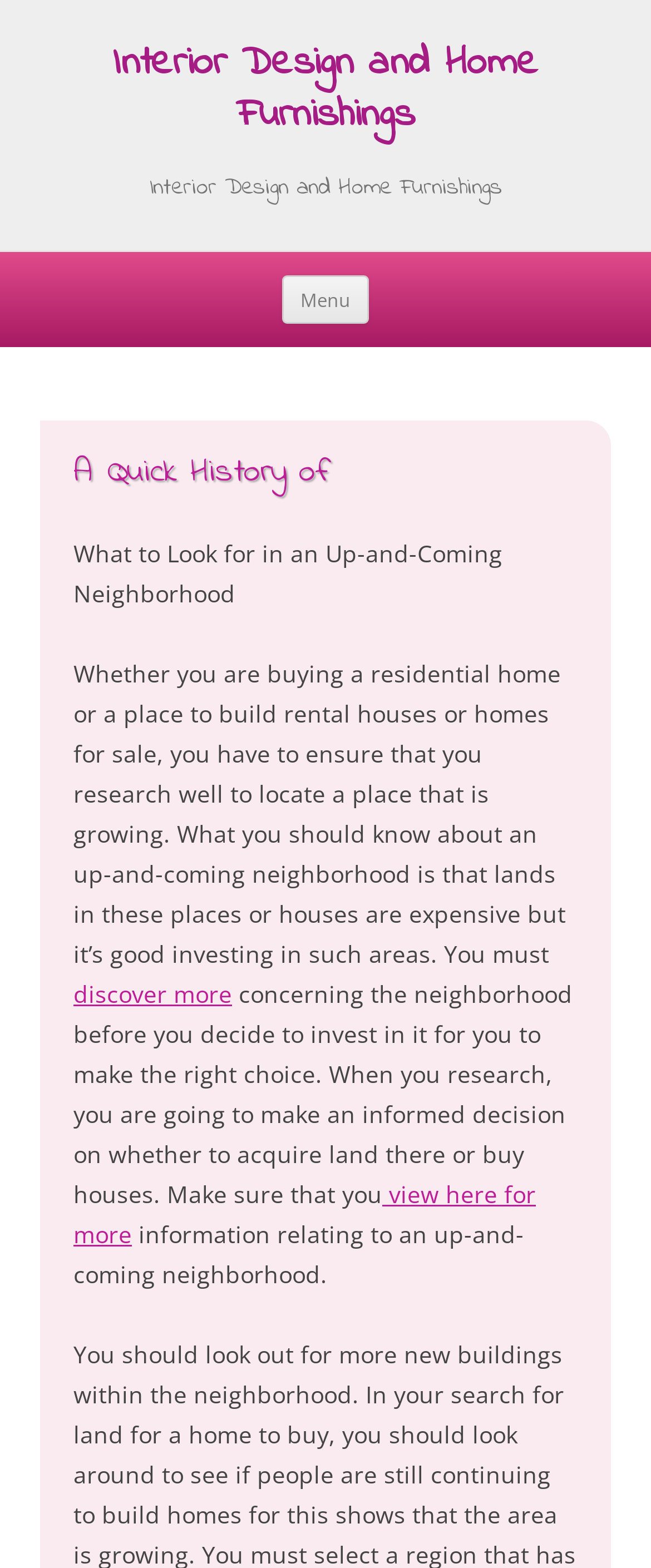Using the provided element description, identify the bounding box coordinates as (top-left x, top-left y, bottom-right x, bottom-right y). Ensure all values are between 0 and 1. Description: discover more

[0.113, 0.624, 0.356, 0.644]